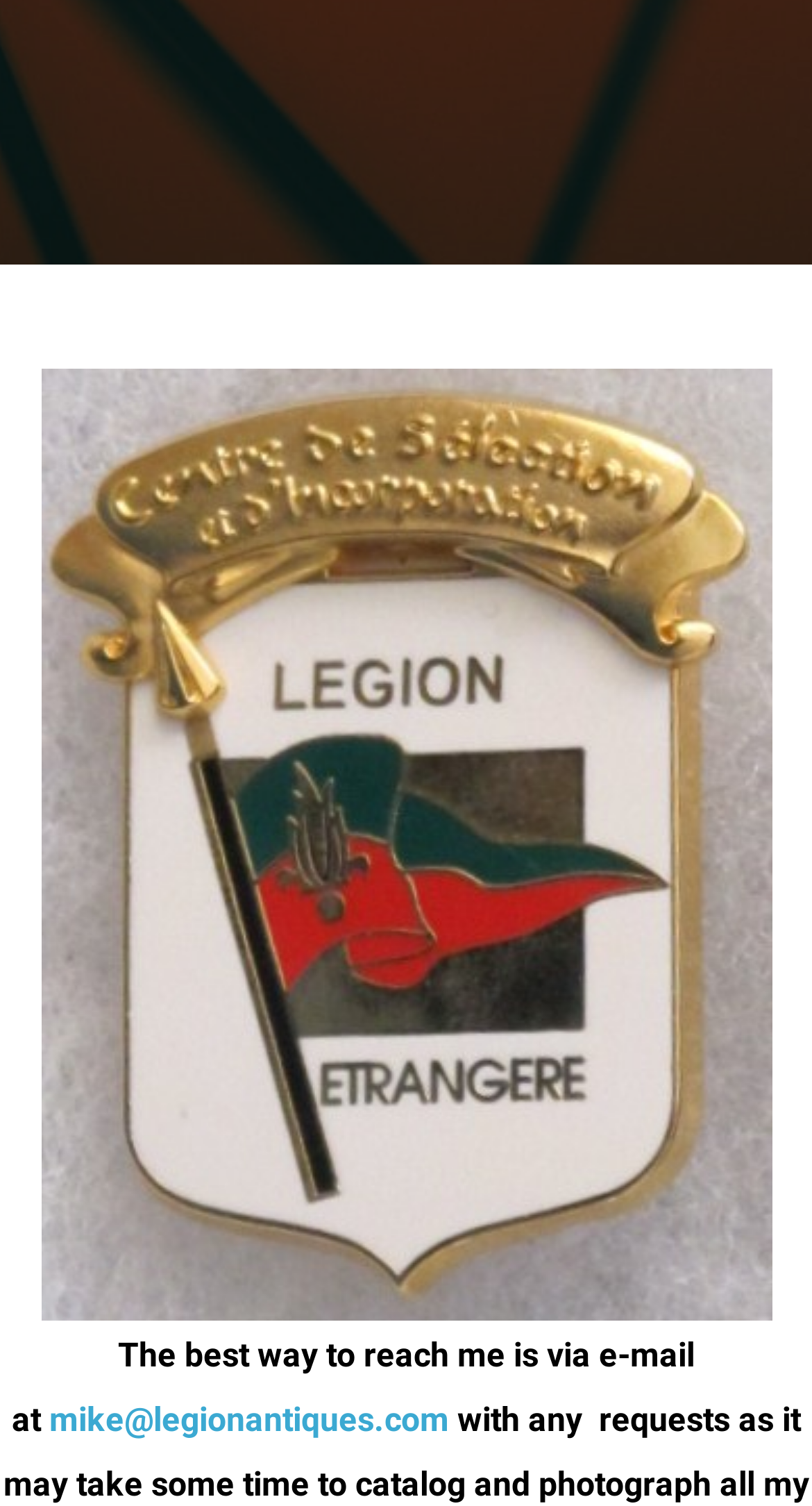Show the bounding box coordinates for the HTML element as described: "mike@legionantiques.com".

[0.06, 0.93, 0.553, 0.956]